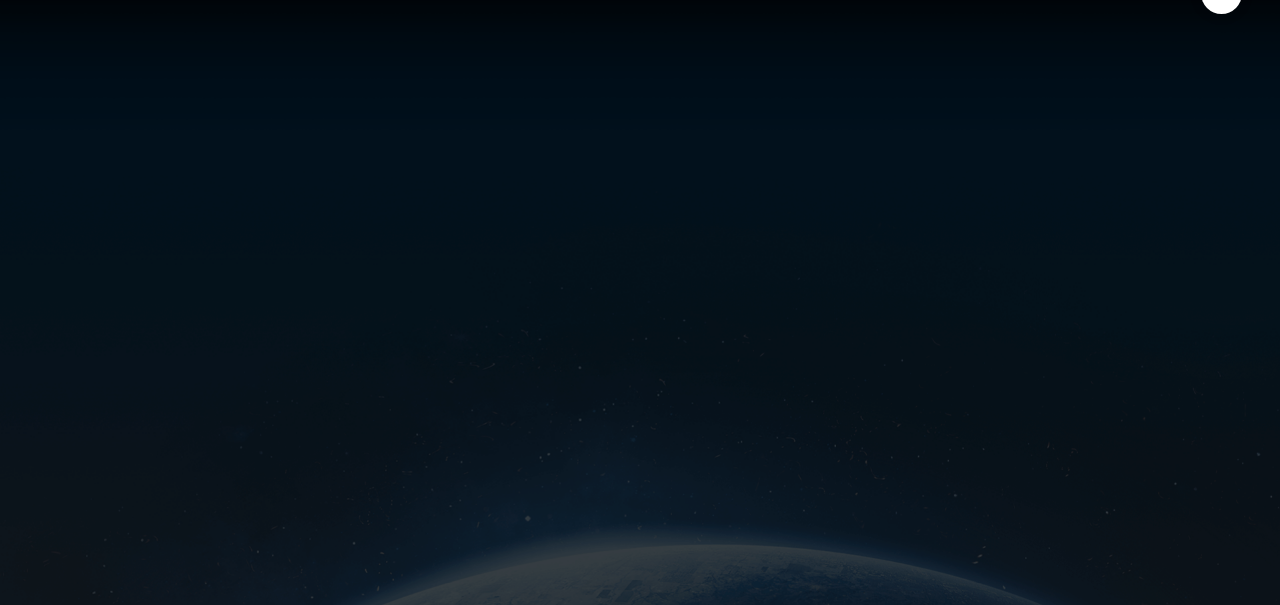Locate the UI element that matches the description Product in the webpage screenshot. Return the bounding box coordinates in the format (top-left x, top-left y, bottom-right x, bottom-right y), with values ranging from 0 to 1.

[0.828, 0.138, 0.938, 0.181]